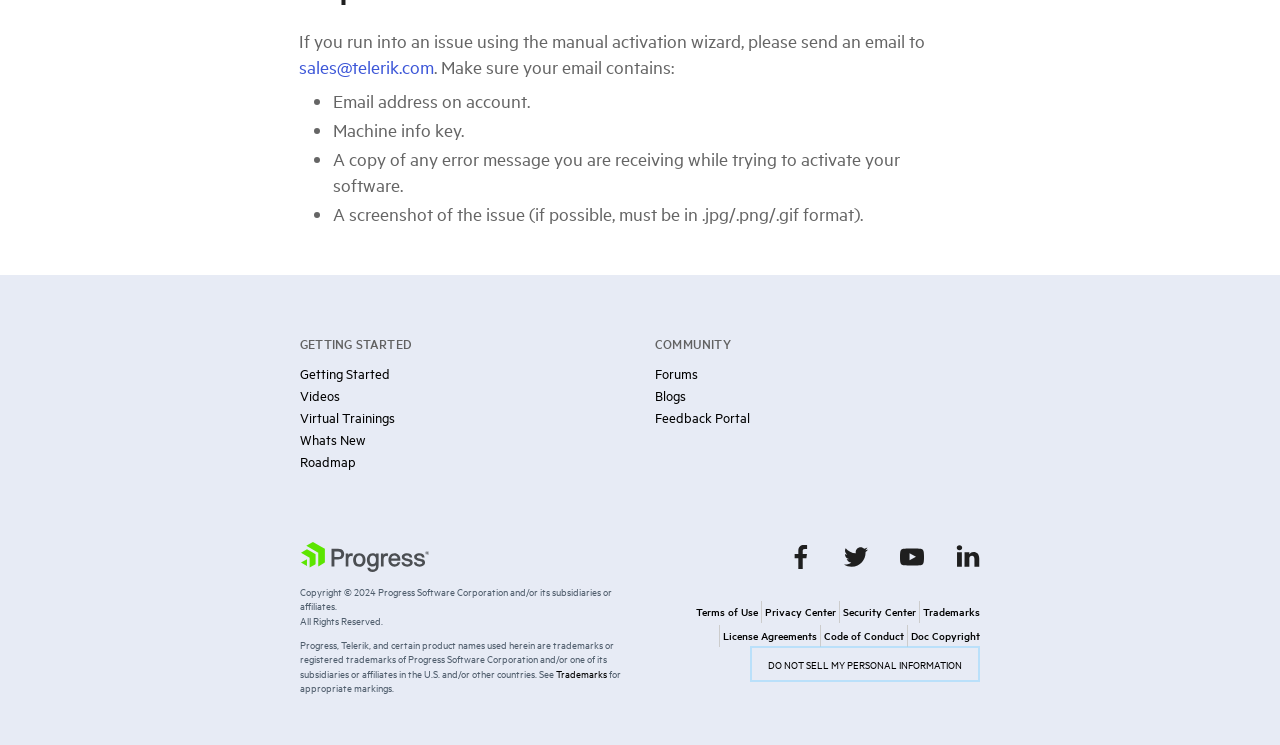Identify the coordinates of the bounding box for the element that must be clicked to accomplish the instruction: "Click on Getting Started".

[0.234, 0.488, 0.305, 0.512]